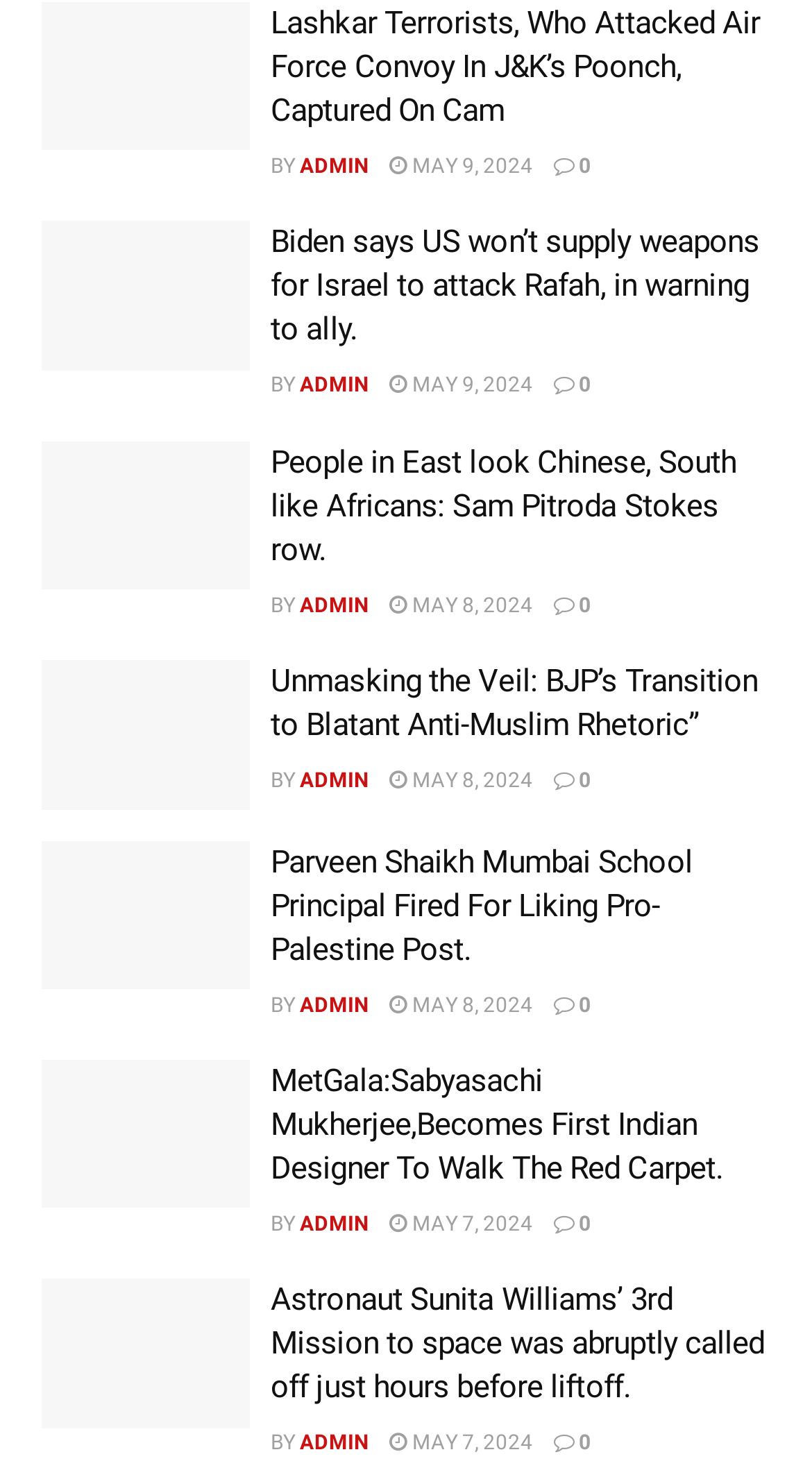Could you locate the bounding box coordinates for the section that should be clicked to accomplish this task: "Explore article about Sunita Williams' 3rd Mission To Space".

[0.051, 0.871, 0.308, 0.973]